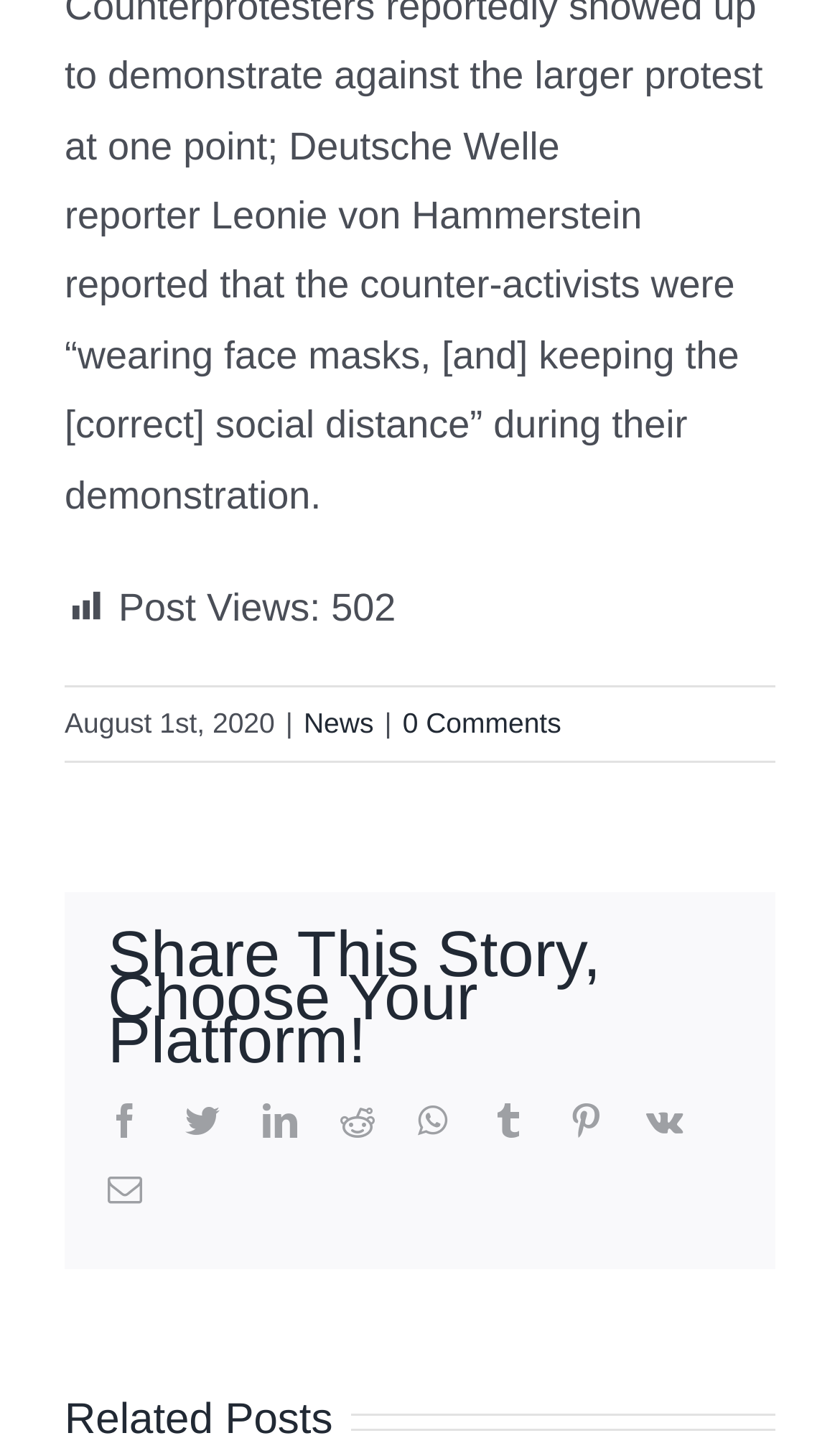Based on the image, give a detailed response to the question: What is the category of the related posts?

The category of the related posts is obtained from the link element with the text 'News' located at [0.361, 0.486, 0.445, 0.508], which is adjacent to the date of the post.